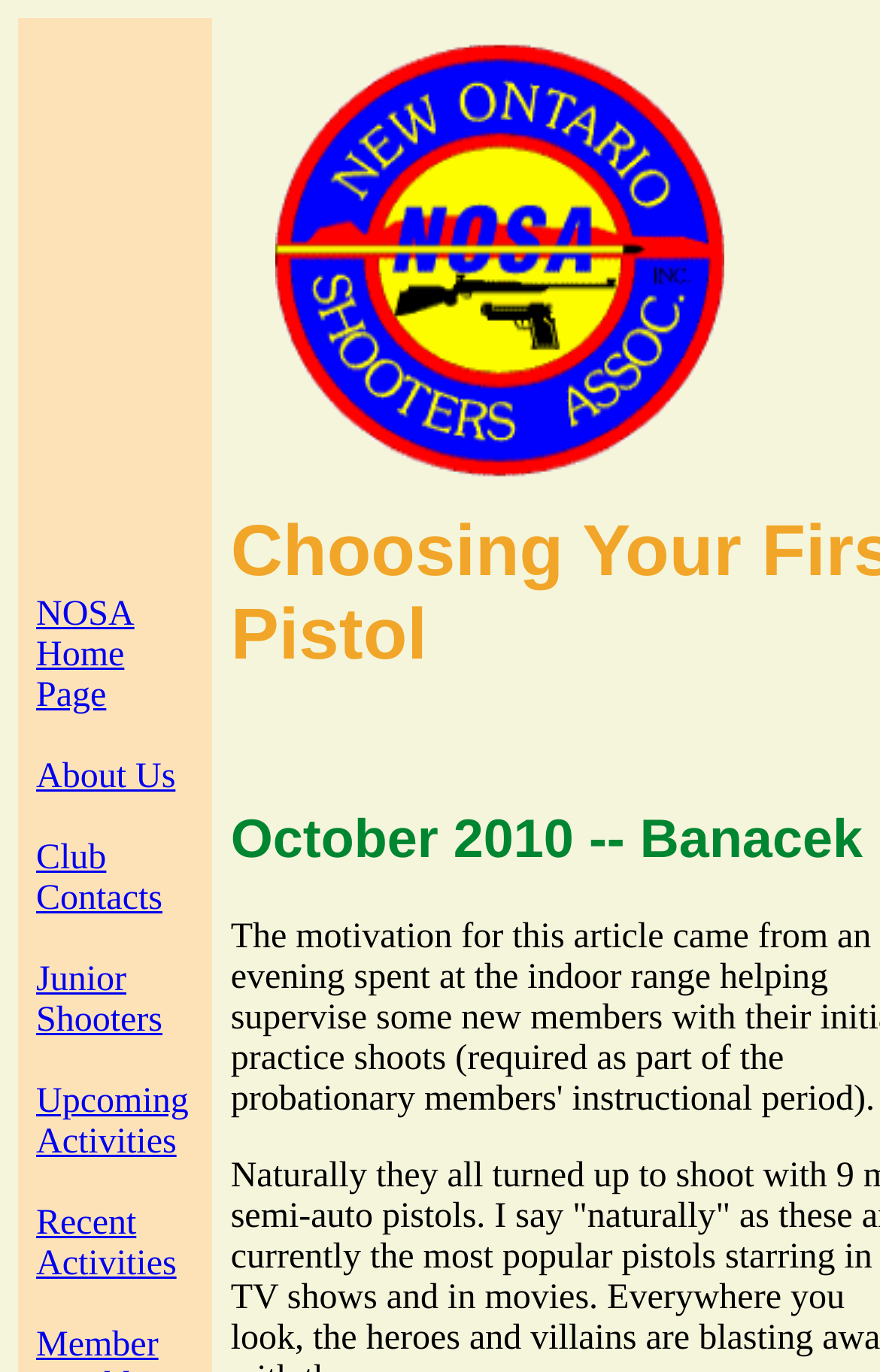Answer briefly with one word or phrase:
How many links are in the top navigation bar?

6